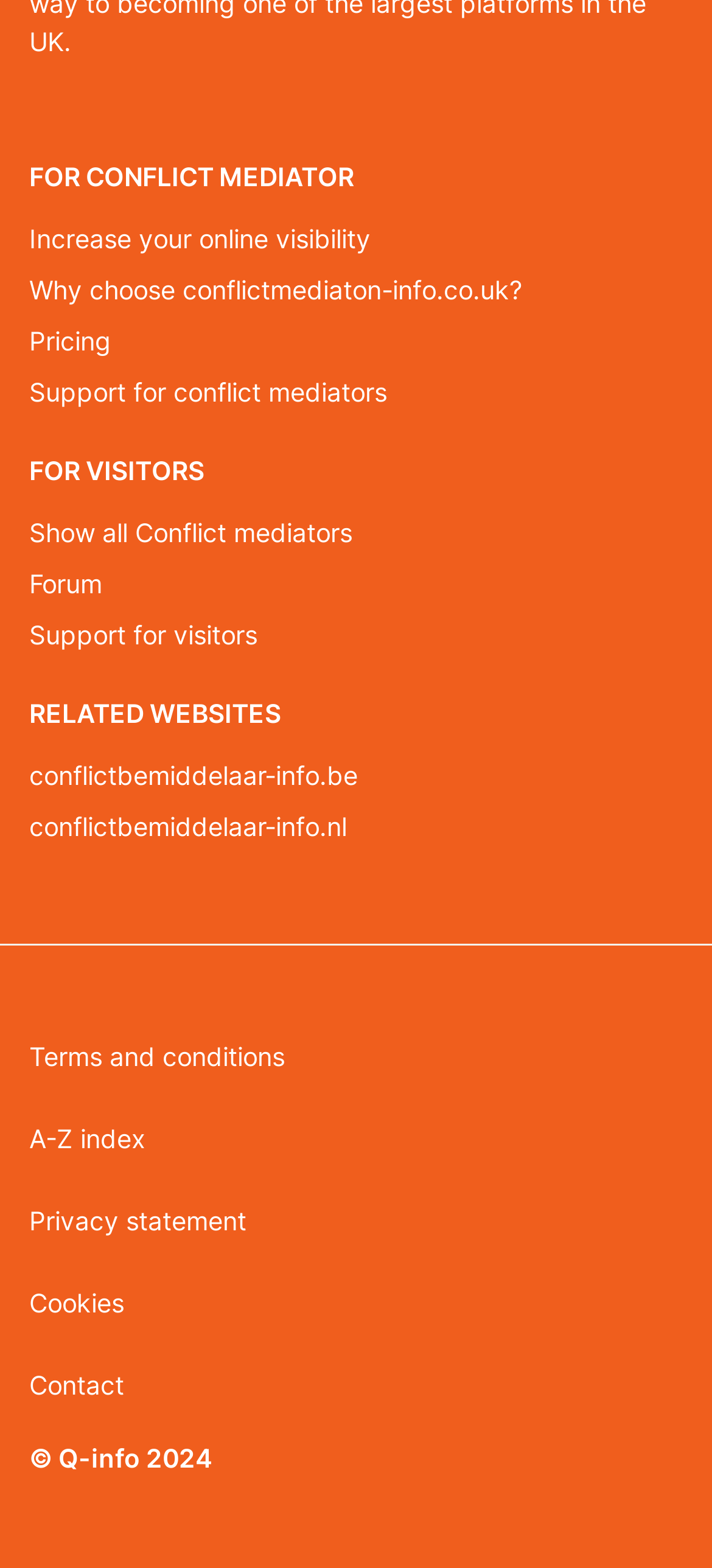Find and provide the bounding box coordinates for the UI element described here: "Increase your online visibility". The coordinates should be given as four float numbers between 0 and 1: [left, top, right, bottom].

[0.041, 0.135, 0.959, 0.168]